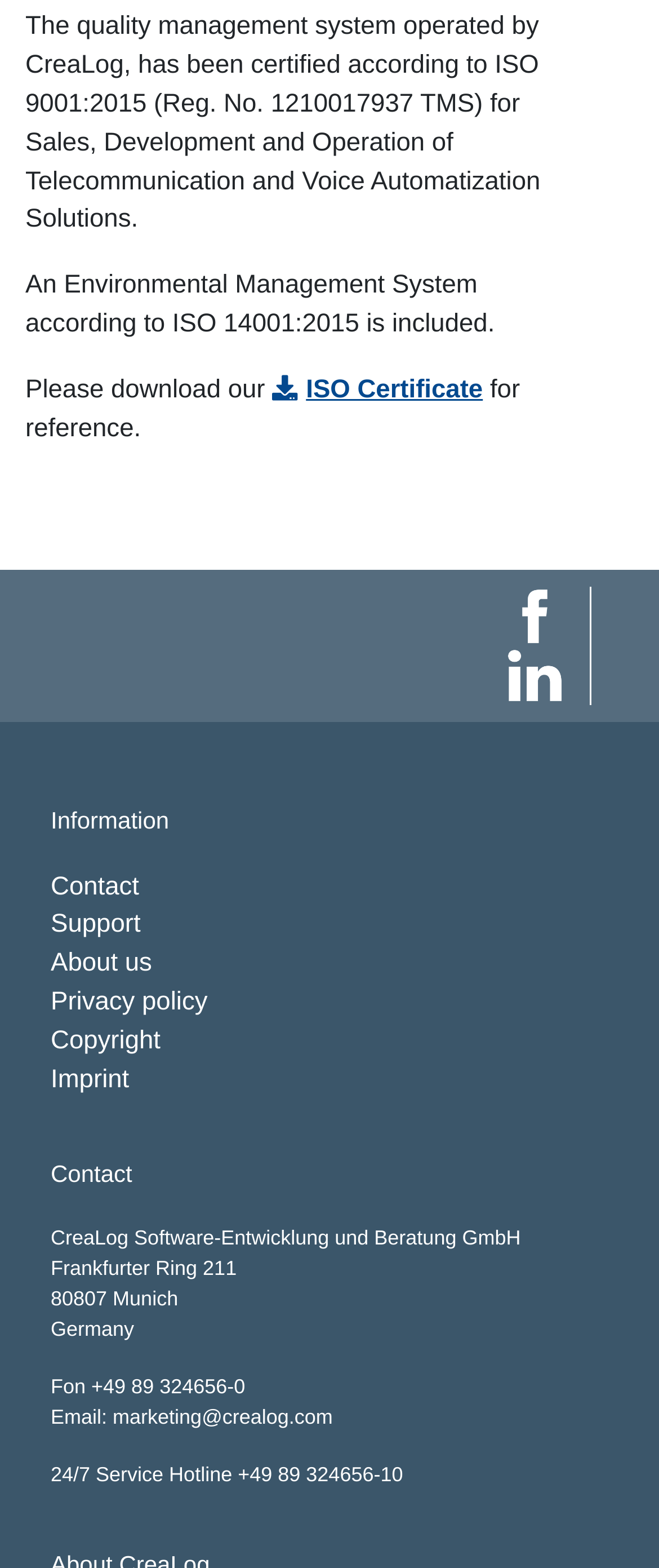Determine the bounding box coordinates of the clickable region to carry out the instruction: "View About us page".

[0.077, 0.605, 0.231, 0.624]